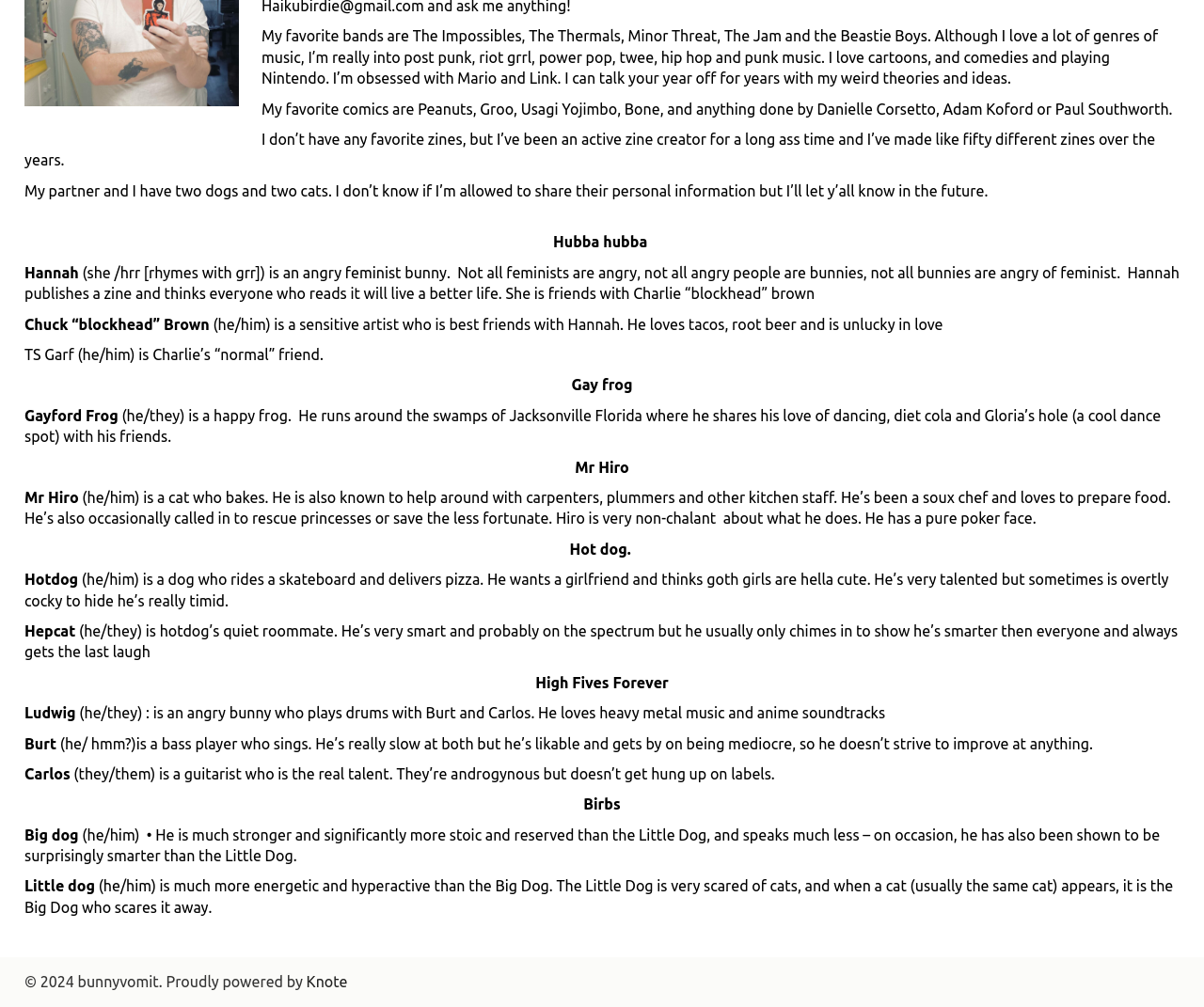Provide the bounding box coordinates of the HTML element described by the text: "Knote". The coordinates should be in the format [left, top, right, bottom] with values between 0 and 1.

[0.254, 0.967, 0.289, 0.983]